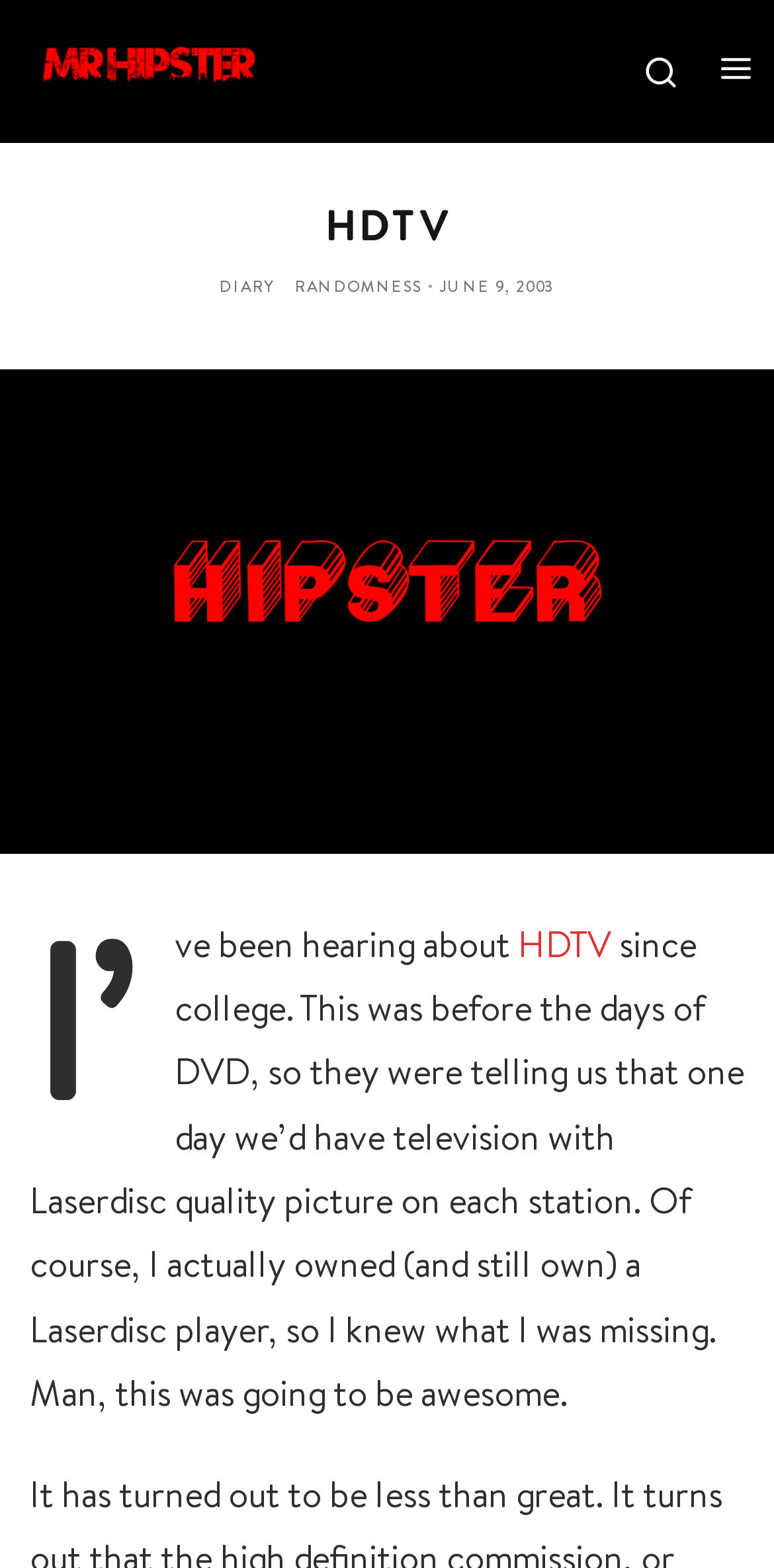What did the author own?
Please provide a single word or phrase based on the screenshot.

Laserdisc player